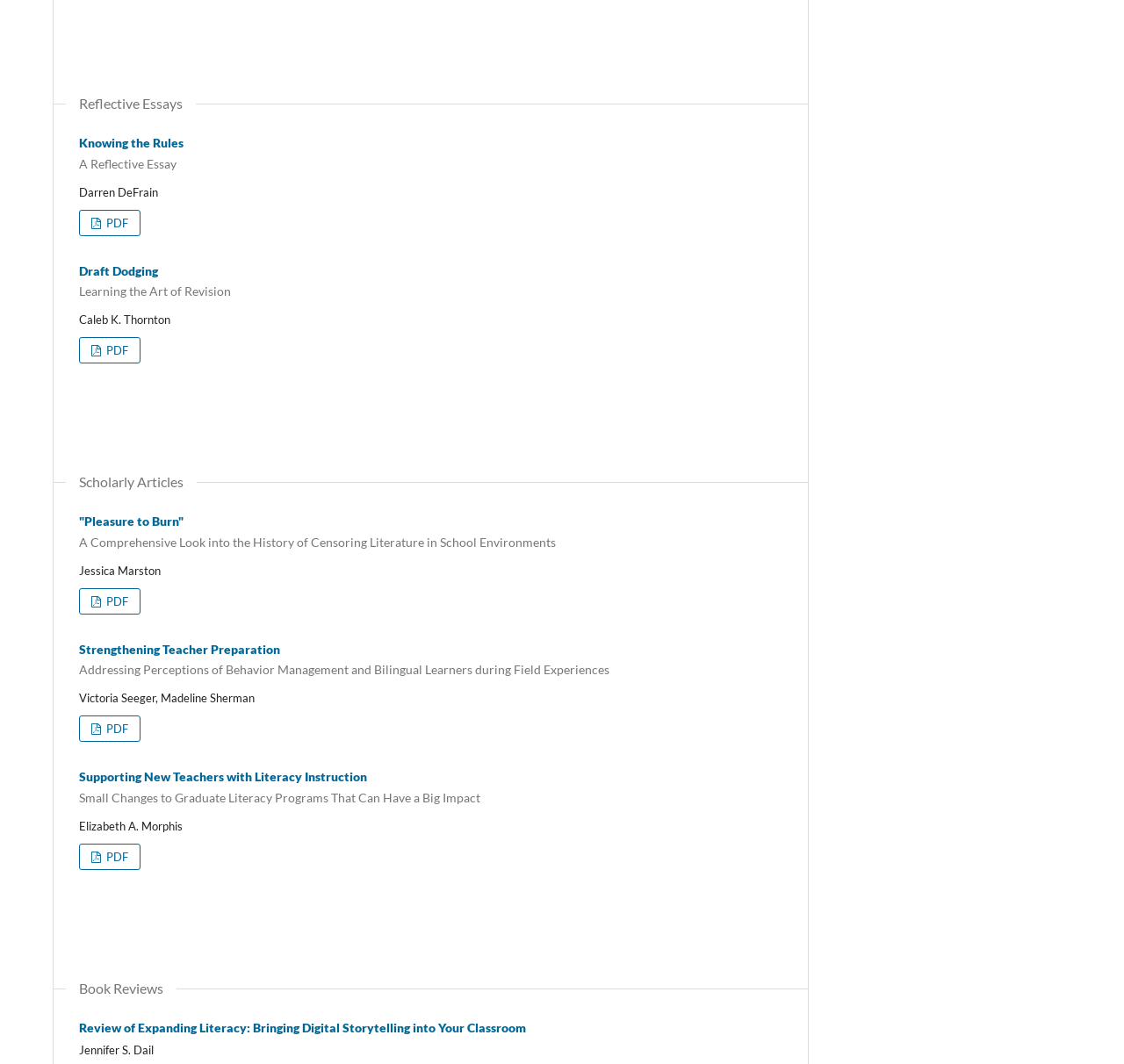Please predict the bounding box coordinates of the element's region where a click is necessary to complete the following instruction: "View 'Strengthening Teacher Preparation Addressing Perceptions of Behavior Management and Bilingual Learners during Field Experiences'". The coordinates should be represented by four float numbers between 0 and 1, i.e., [left, top, right, bottom].

[0.07, 0.603, 0.695, 0.638]